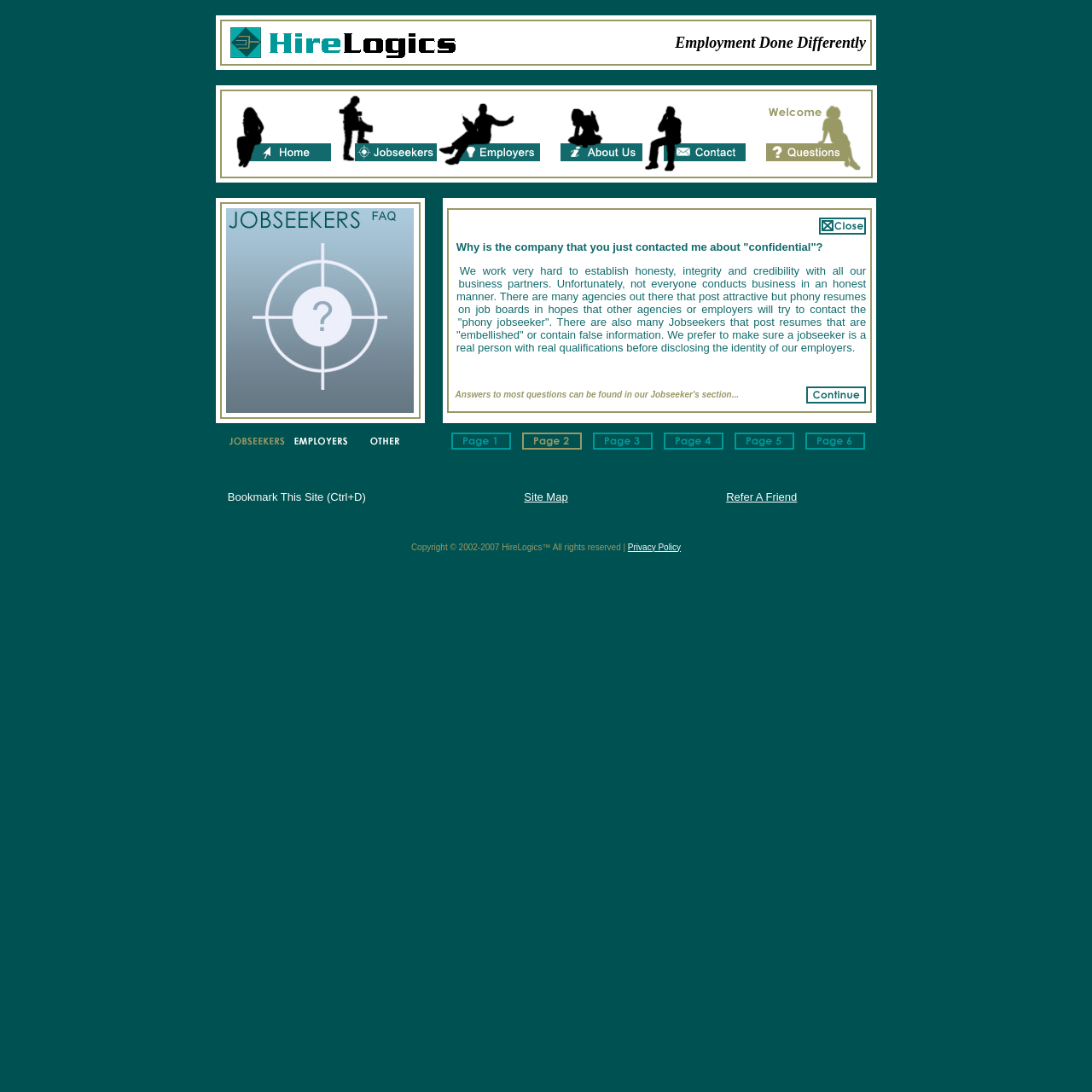Provide the bounding box coordinates for the area that should be clicked to complete the instruction: "Click the 'Home' link".

[0.21, 0.147, 0.304, 0.16]